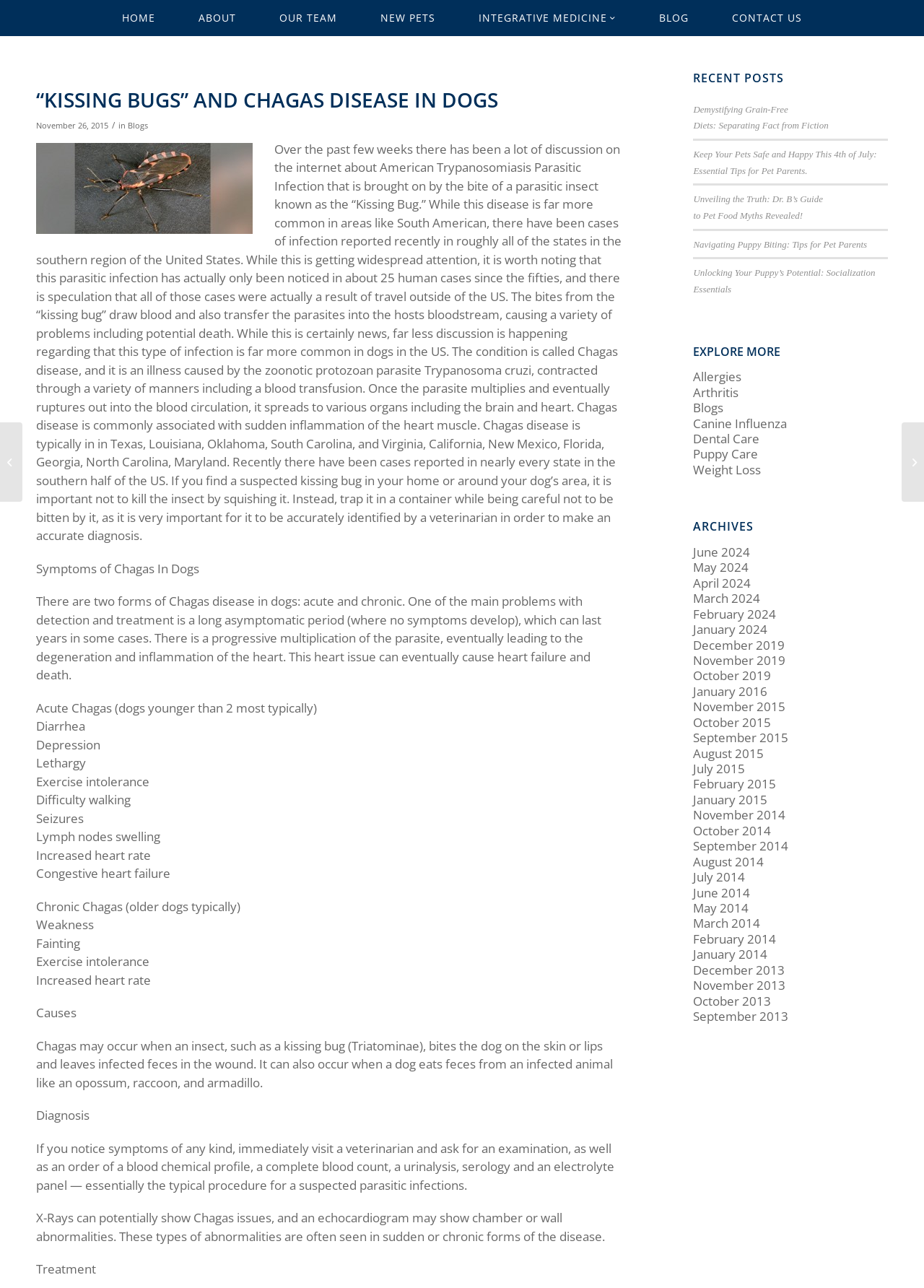Please identify the bounding box coordinates of the area I need to click to accomplish the following instruction: "Learn about the symptoms of Chagas disease in dogs".

[0.039, 0.435, 0.216, 0.448]